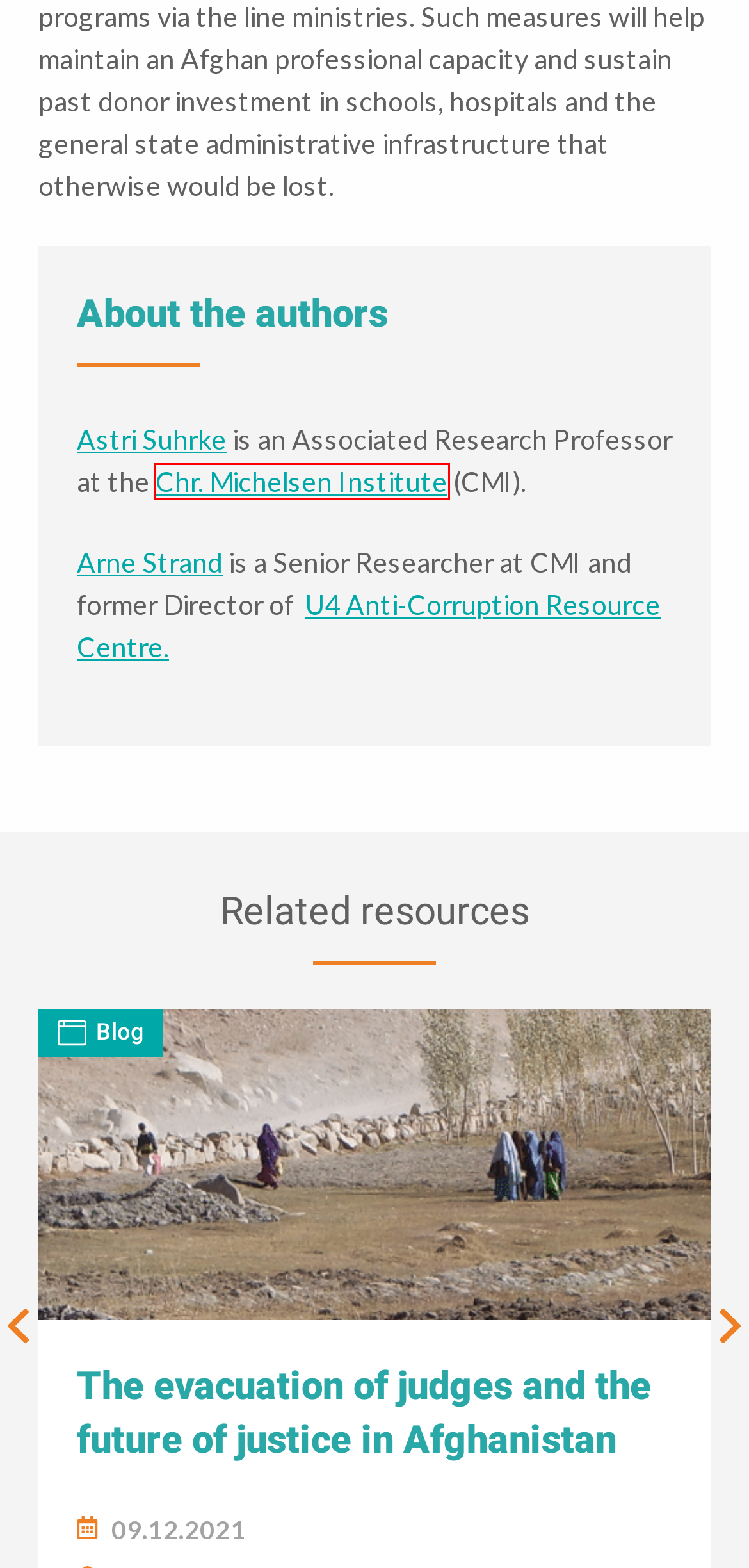Using the screenshot of a webpage with a red bounding box, pick the webpage description that most accurately represents the new webpage after the element inside the red box is clicked. Here are the candidates:
A. Duke University Press - In the Name of Humanity
B. Suhrke Astri
C. Privacy Policy - NCHS
D. The evacuation of judges and the future of justice in Afghanistan - NCHS
E. Contact - NCHS
F. U4 Anti-Corruption Resource Centre
G. Strand Arne
H. CMI (Chr. Michelsen Institute)

H